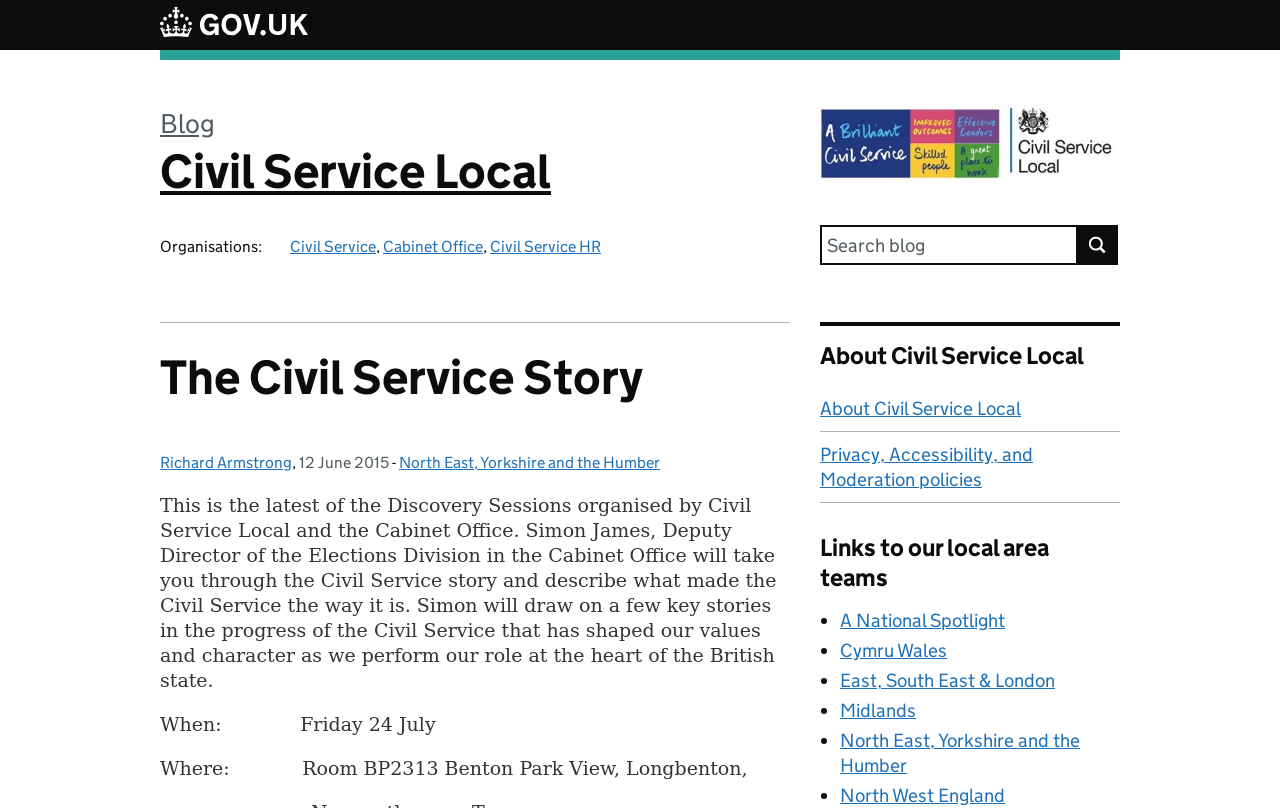Offer a detailed account of what is visible on the webpage.

The webpage is about the Civil Service Story, specifically a blog post titled "The Civil Service Story – Civil Service Local". At the top, there is a link to skip to the main content and a link to the GOV.UK website, accompanied by a small image of the GOV.UK logo. Below this, there is a banner with the blog name "Civil Service Local" and a heading that reads "Blog Civil Service Local".

On the left side of the page, there is a description list with the title "Organisations:" followed by links to "Civil Service", "Cabinet Office", and "Civil Service HR". Below this, there is a search bar with a label "Search for:" and a button to submit the search.

The main content of the page is a blog post with a heading "The Civil Service Story" and a subheading "Posted by: Richard Armstrong" with the date "12 June 2015". The post describes an event organized by Civil Service Local and the Cabinet Office, where Simon James, Deputy Director of the Elections Division, will discuss the history of the Civil Service. The post also includes details about the event, such as the date, time, and location.

On the right side of the page, there is a section with related content and links, including a heading "About Civil Service Local" and links to related pages. Below this, there are links to local area teams, organized by region, with bullet points and links to each team's page.

There are no images on the page except for the small GOV.UK logo and an image of "Civil Service Local" at the top. The overall layout is organized, with clear headings and concise text.